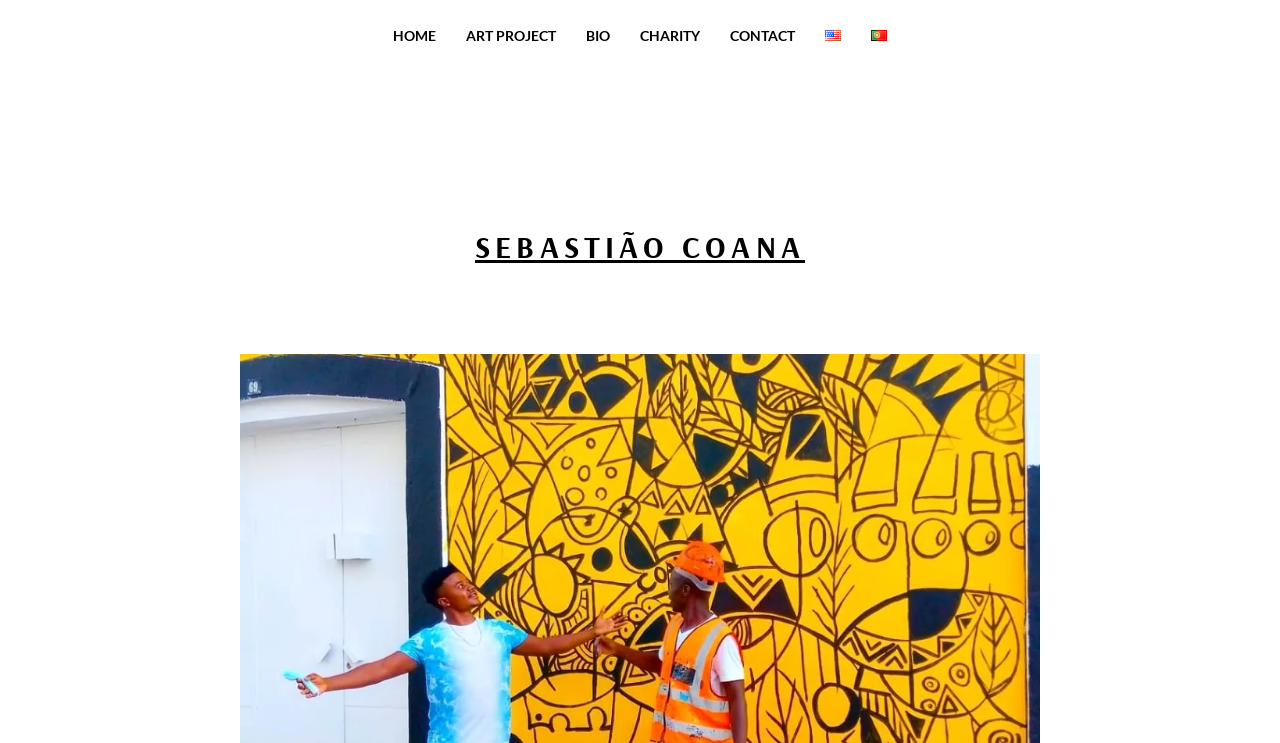What is the name of the artist?
Please provide a comprehensive answer based on the visual information in the image.

The answer can be found by looking at the heading element with the text 'SEBASTIÃO COANA' which is a prominent element on the webpage, indicating that it is the name of the artist.